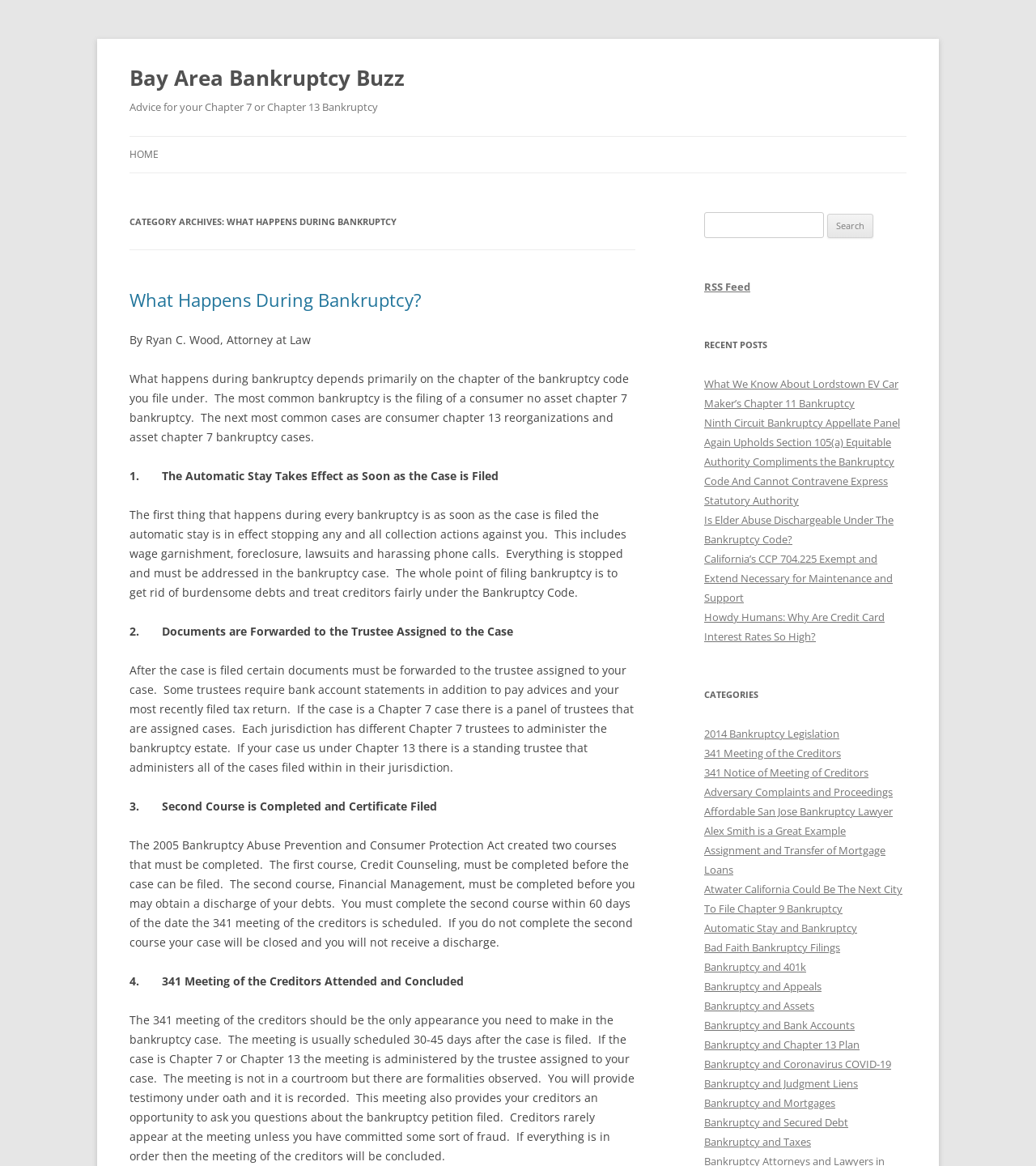Find the bounding box of the web element that fits this description: "Renewal Course Options".

None